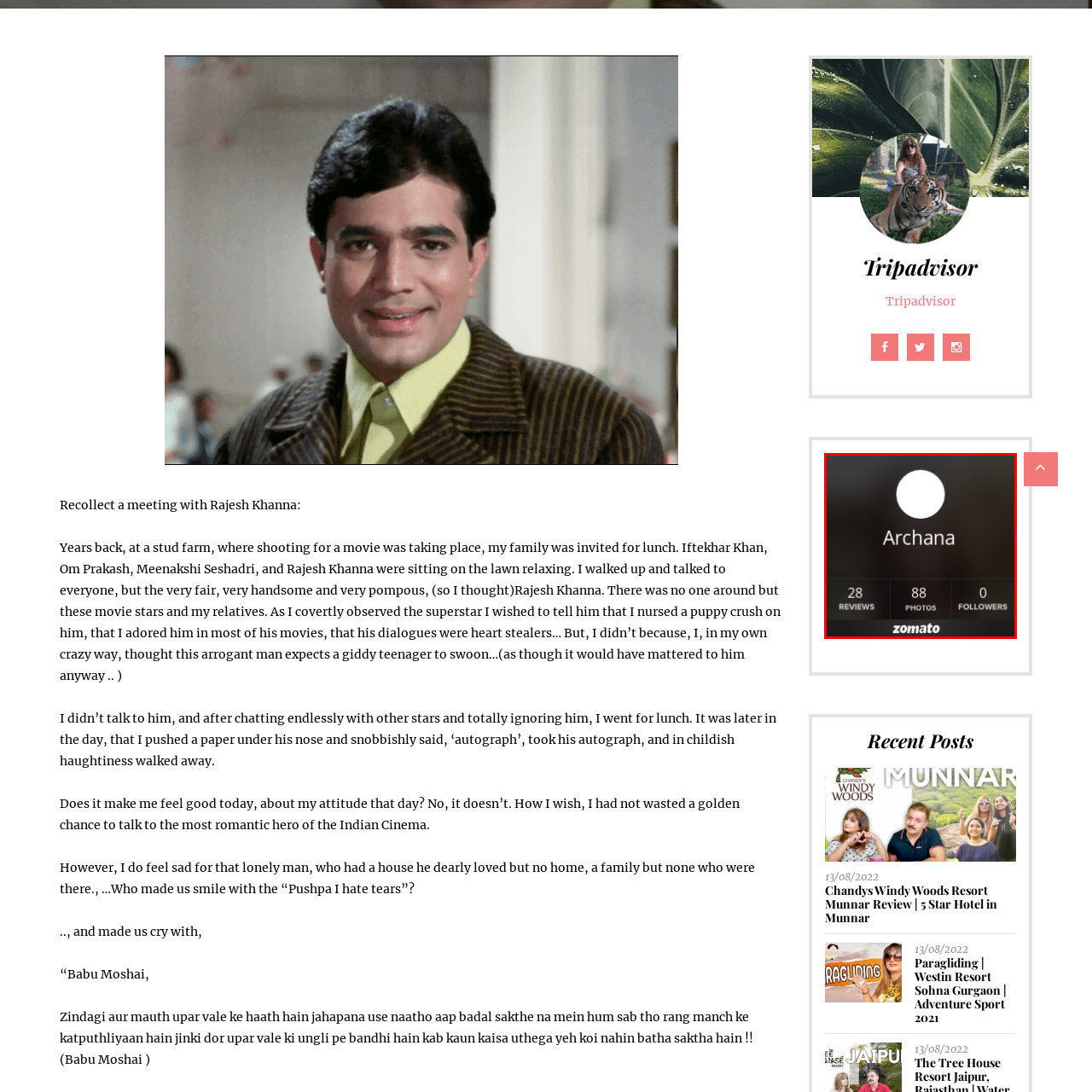Identify the subject within the red bounding box and respond to the following question in a single word or phrase:
How many followers does Archana have?

0